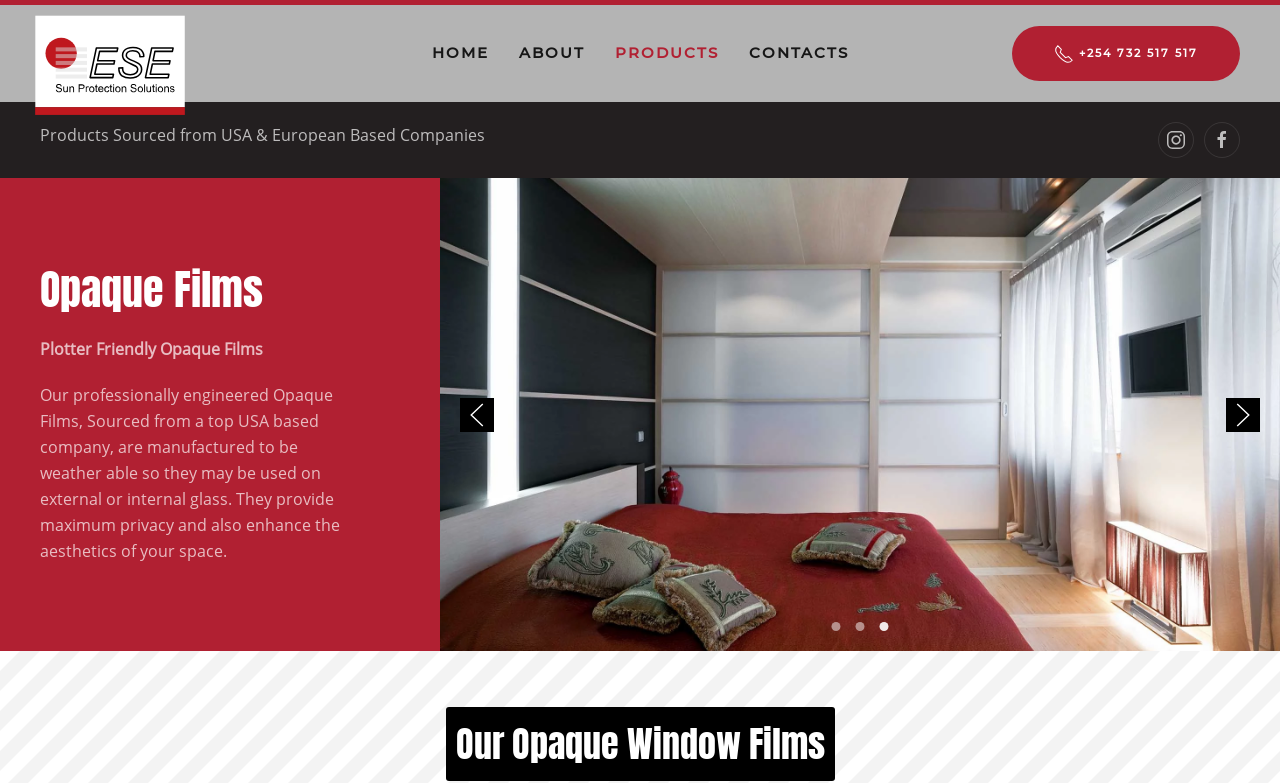Provide a brief response to the question below using one word or phrase:
How many links are there in the top navigation bar?

5